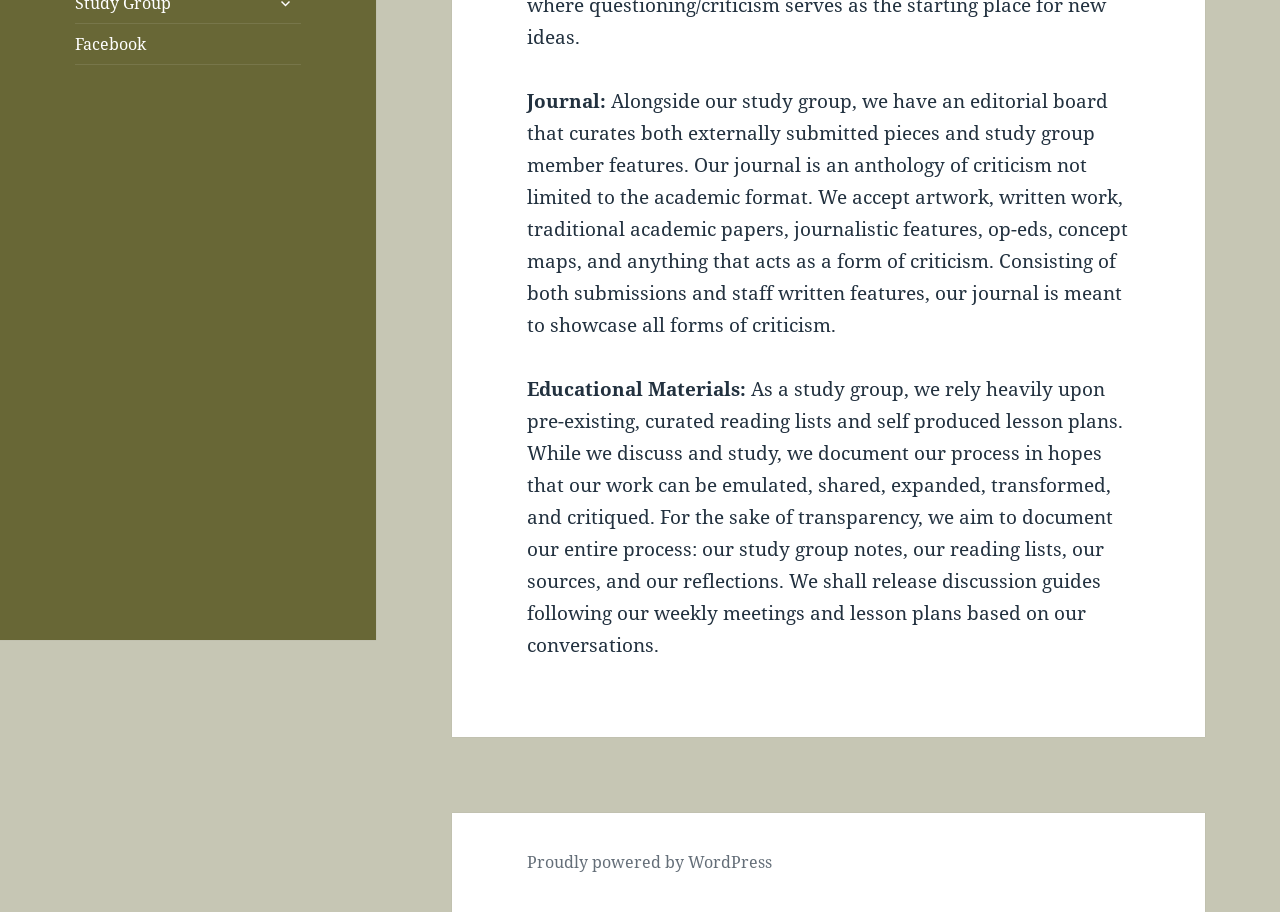Please provide the bounding box coordinates for the UI element as described: "Proudly powered by WordPress". The coordinates must be four floats between 0 and 1, represented as [left, top, right, bottom].

[0.412, 0.933, 0.603, 0.959]